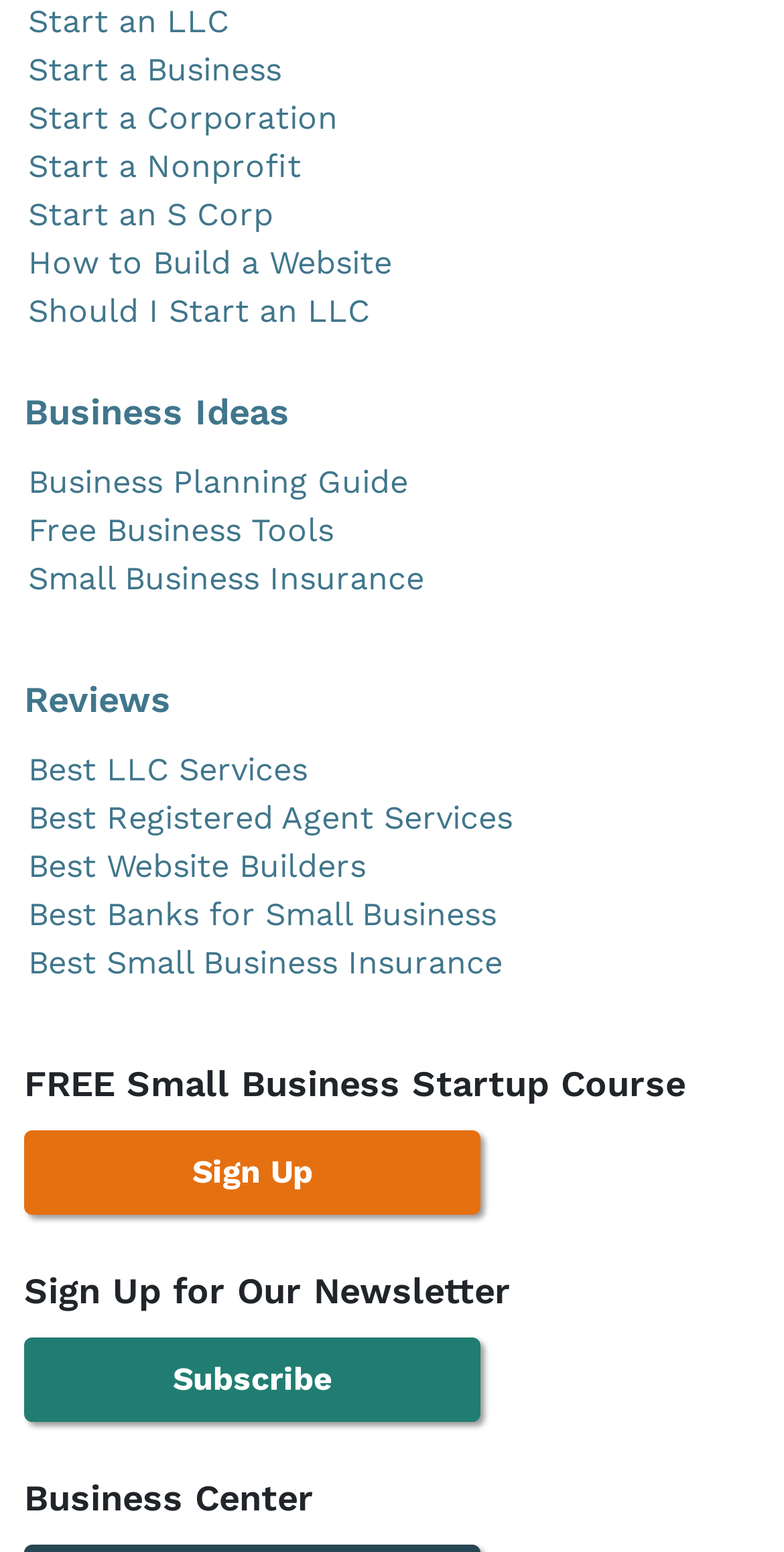What type of insurance is mentioned on the webpage?
Using the image, provide a detailed and thorough answer to the question.

The webpage lists 'Small Business Insurance' as one of the links, indicating that it provides information or resources related to insurance options for small businesses.